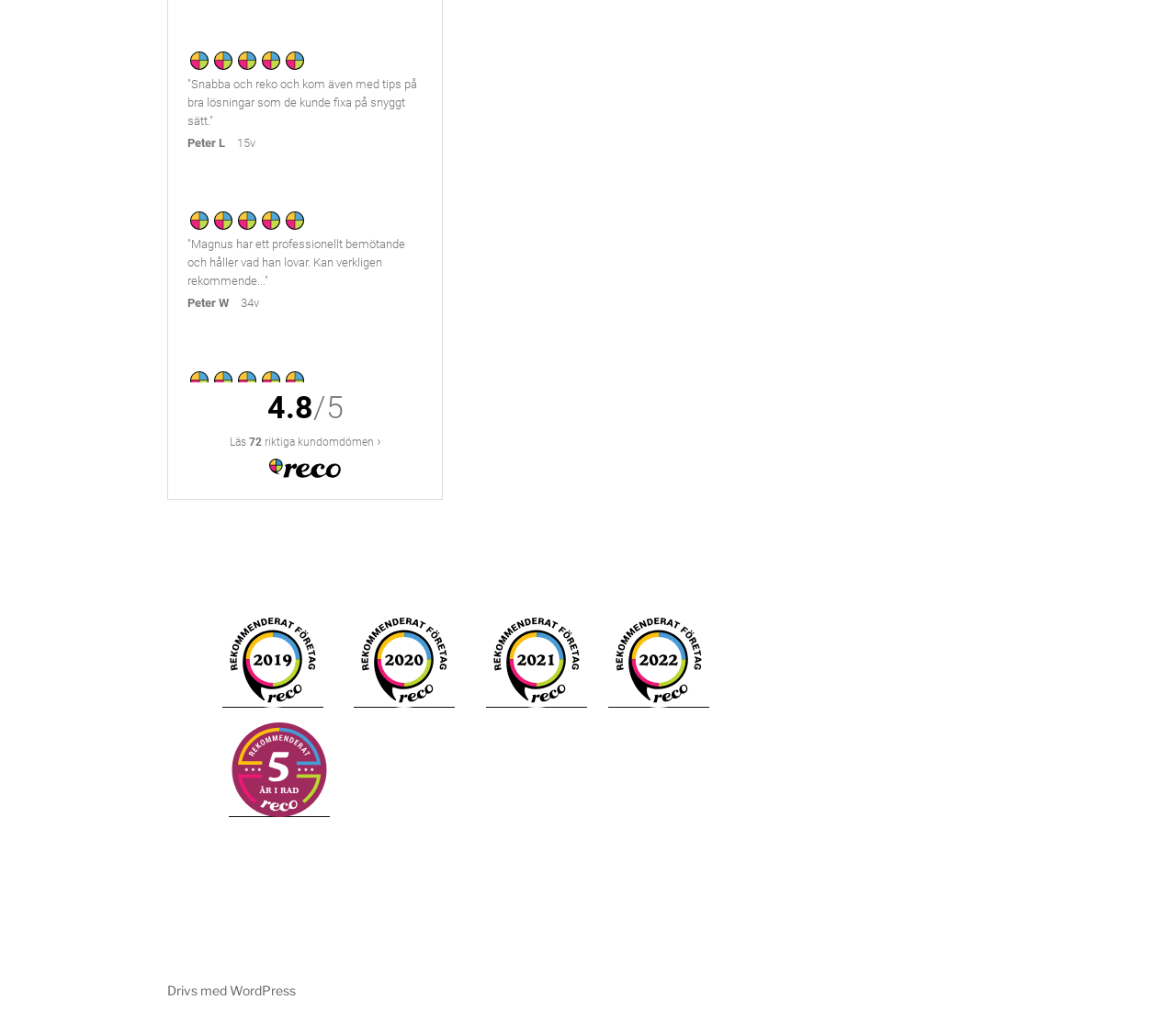How many links are there in the table?
Please provide a single word or phrase answer based on the image.

4